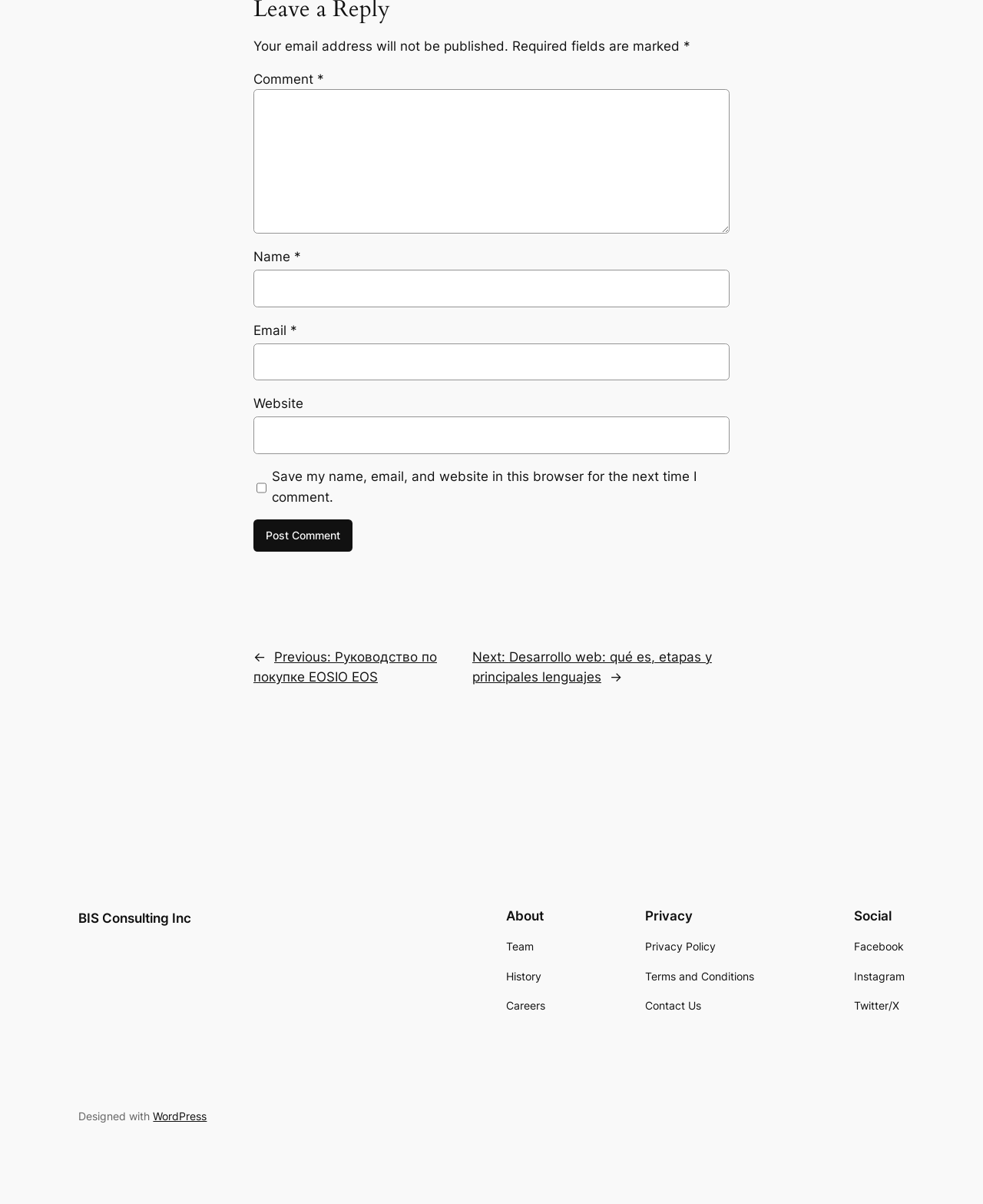What are the social media platforms linked?
Answer the question based on the image using a single word or a brief phrase.

Facebook, Instagram, Twitter/X